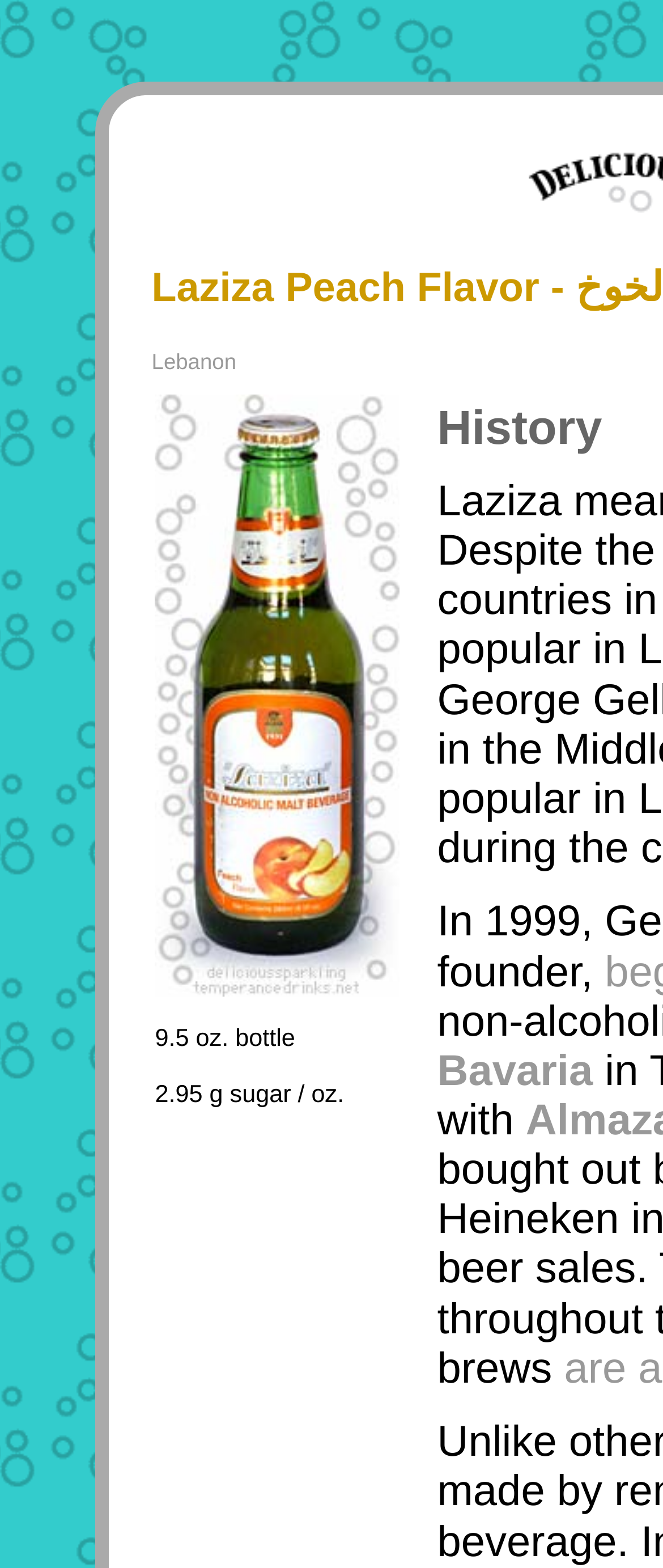Locate the bounding box of the UI element described in the following text: "Bavaria".

[0.659, 0.668, 0.894, 0.698]